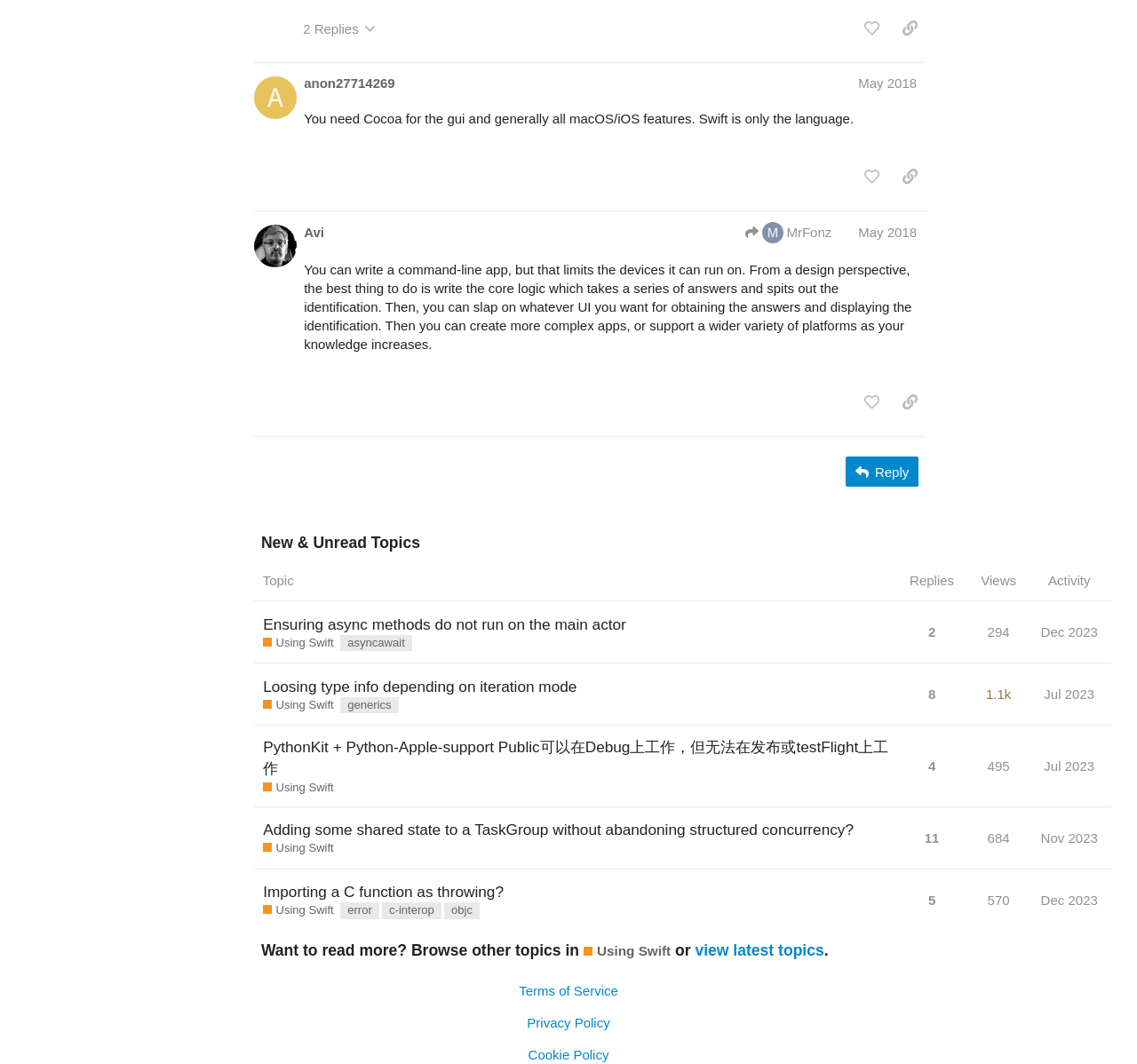Identify the bounding box coordinates of the section that should be clicked to achieve the task described: "Click the Home link".

None